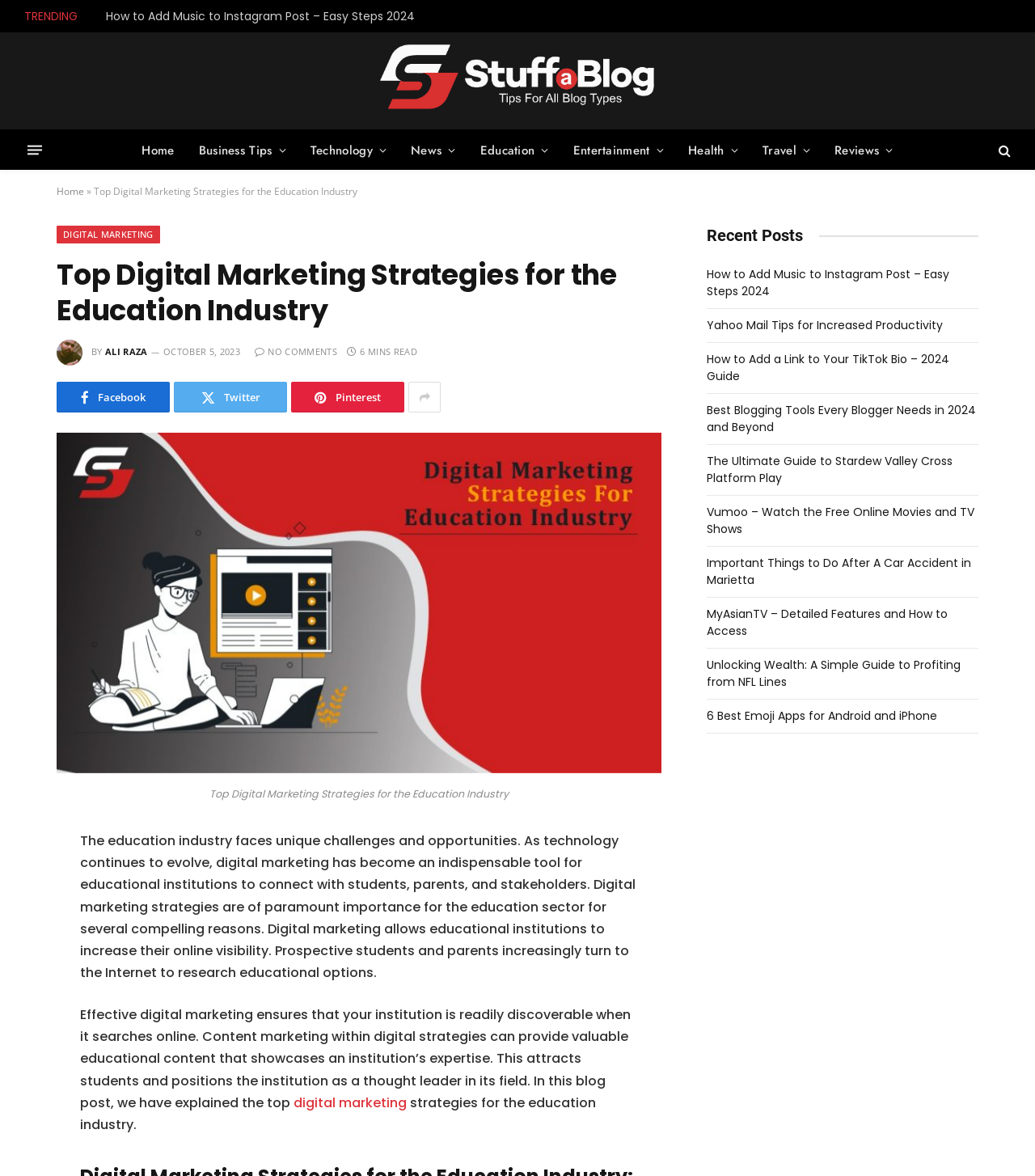What is the author of the article?
Refer to the image and provide a thorough answer to the question.

I found the author's name by looking at the image and text elements near the top of the webpage. The image element with the text 'Ali Raza' is likely the author's profile picture, and the text element 'BY' suggests that the following text is the author's name.